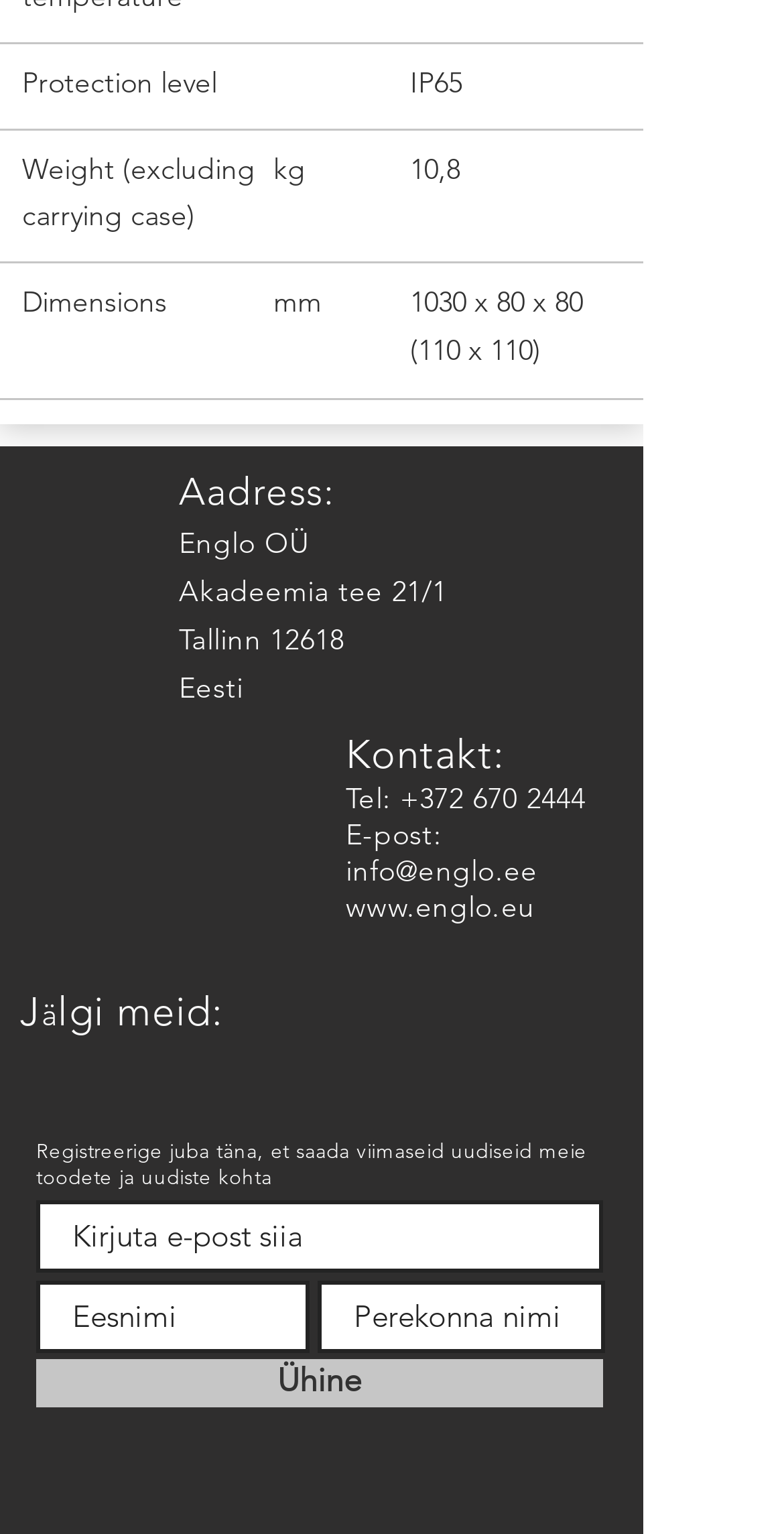Determine the bounding box coordinates for the region that must be clicked to execute the following instruction: "Call the phone number".

[0.511, 0.508, 0.748, 0.532]